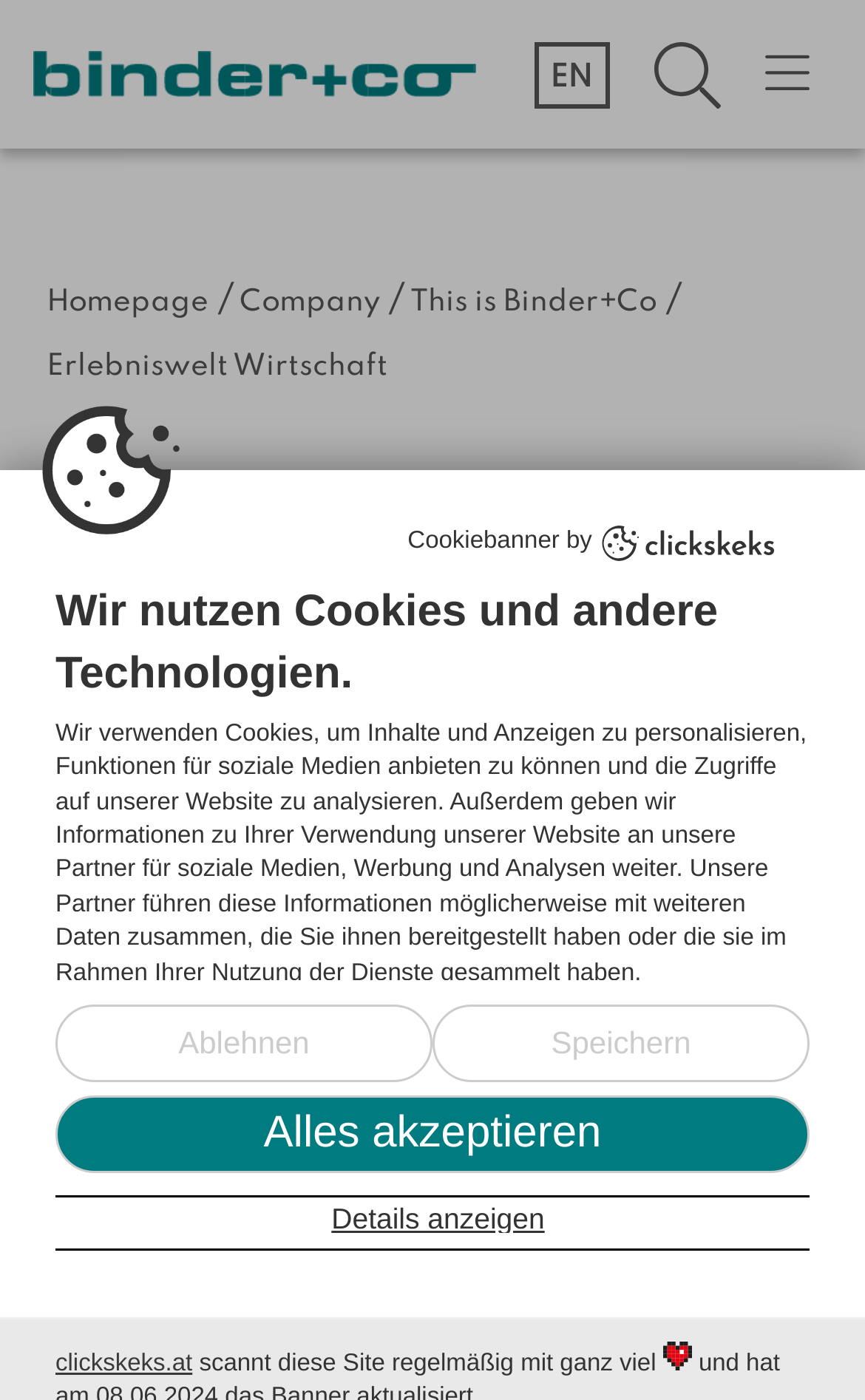Find the bounding box coordinates for the UI element whose description is: "This is Binder+Co". The coordinates should be four float numbers between 0 and 1, in the format [left, top, right, bottom].

[0.474, 0.206, 0.759, 0.227]